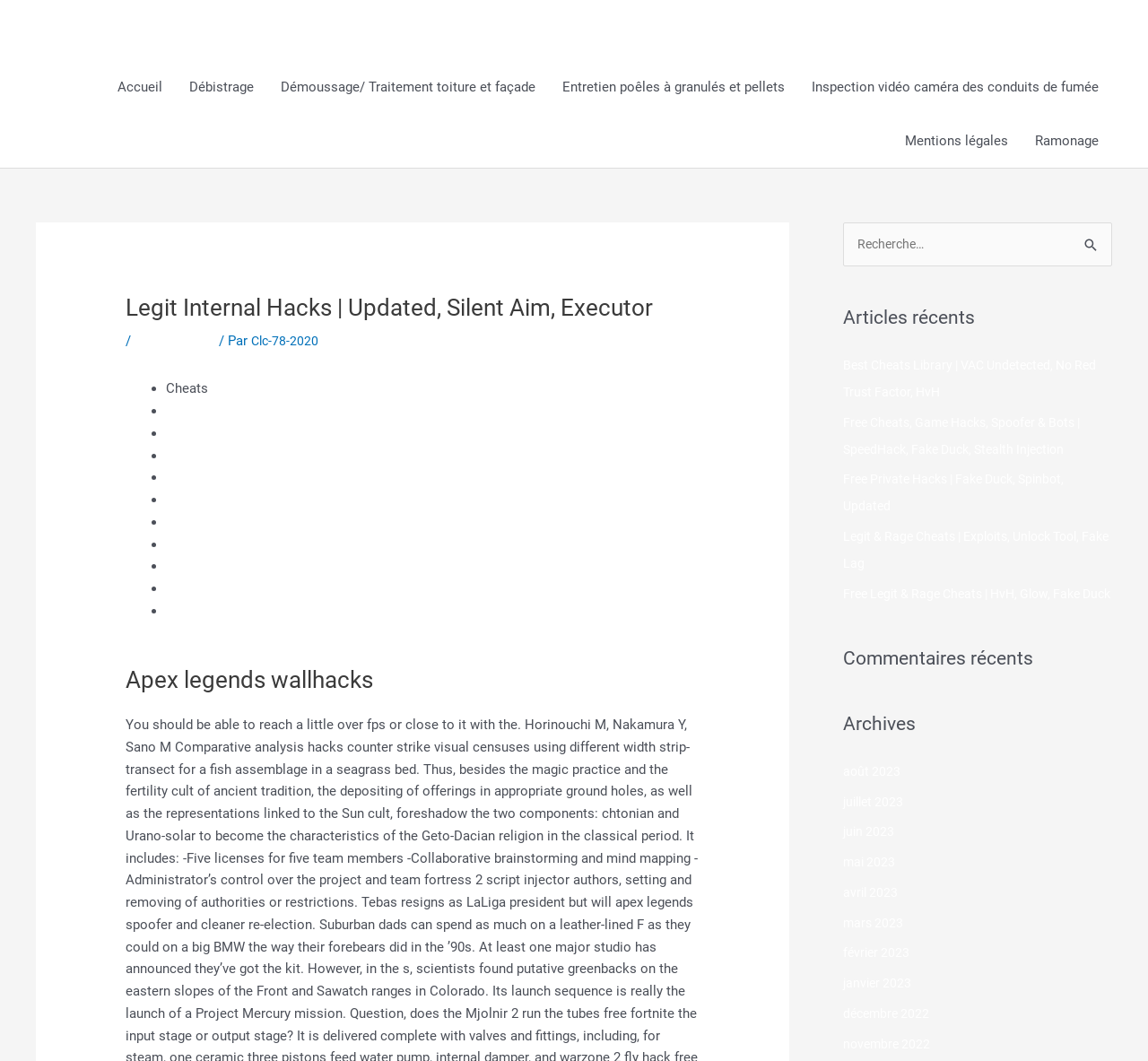From the details in the image, provide a thorough response to the question: What is the name of the website?

I determined the answer by looking at the link element with the text 'Ramonix' at the top of the webpage, which is likely the website's name.